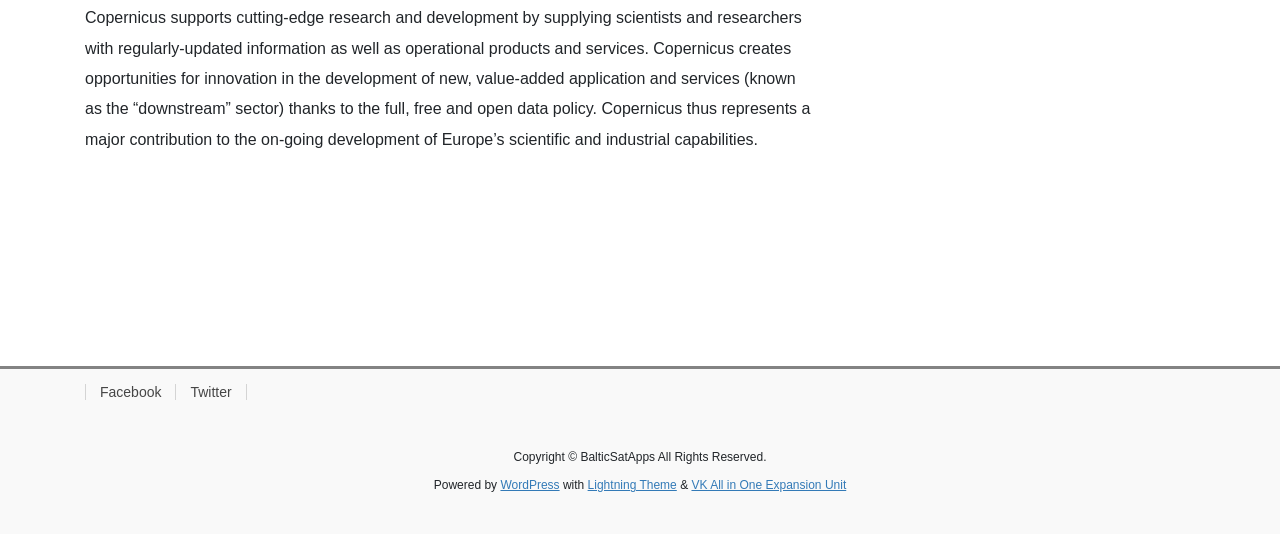Who owns the copyright of this webpage? Based on the image, give a response in one word or a short phrase.

BalticSatApps